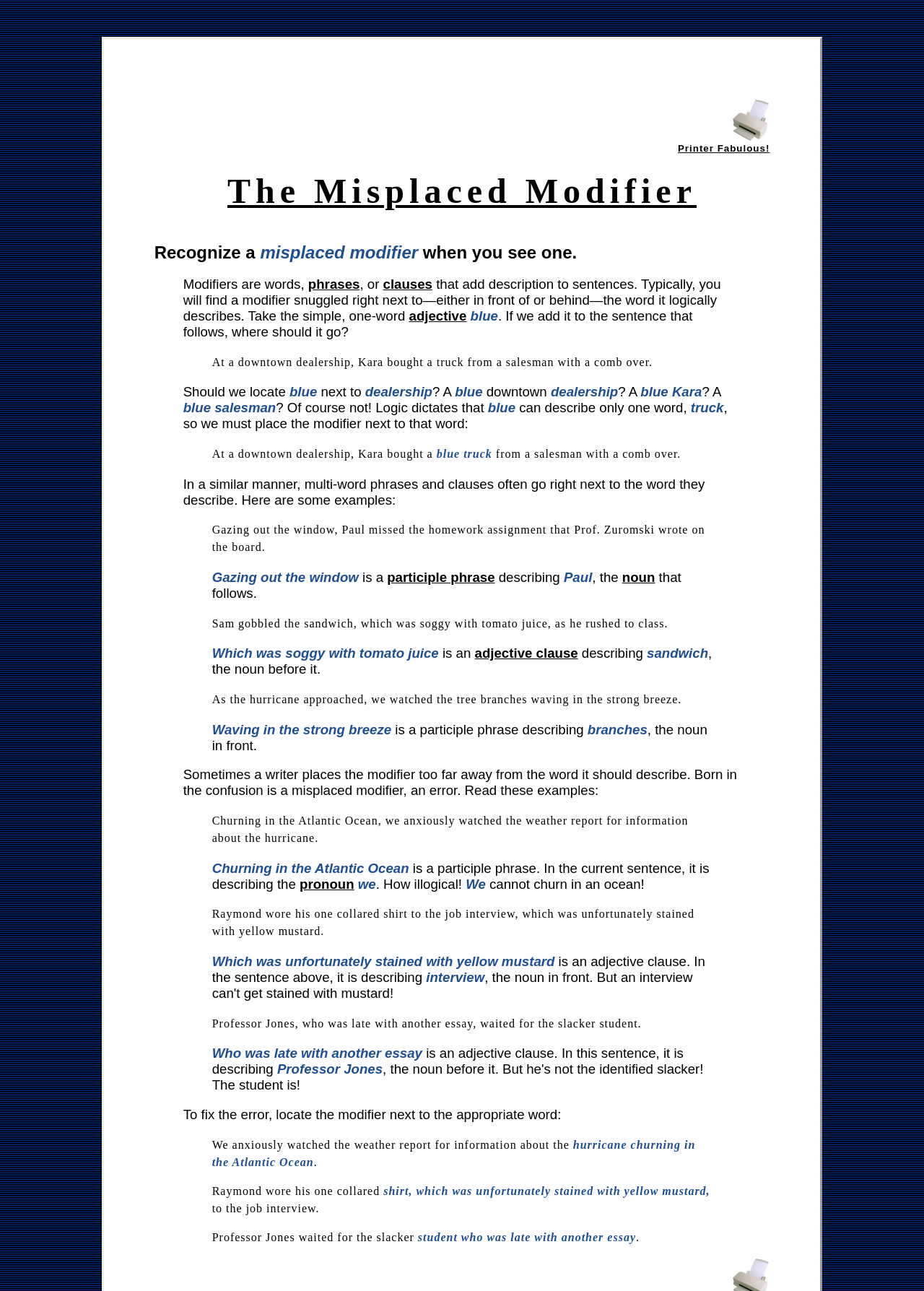Please indicate the bounding box coordinates of the element's region to be clicked to achieve the instruction: "Read the 'The Misplaced Modifier' heading". Provide the coordinates as four float numbers between 0 and 1, i.e., [left, top, right, bottom].

[0.167, 0.133, 0.833, 0.164]